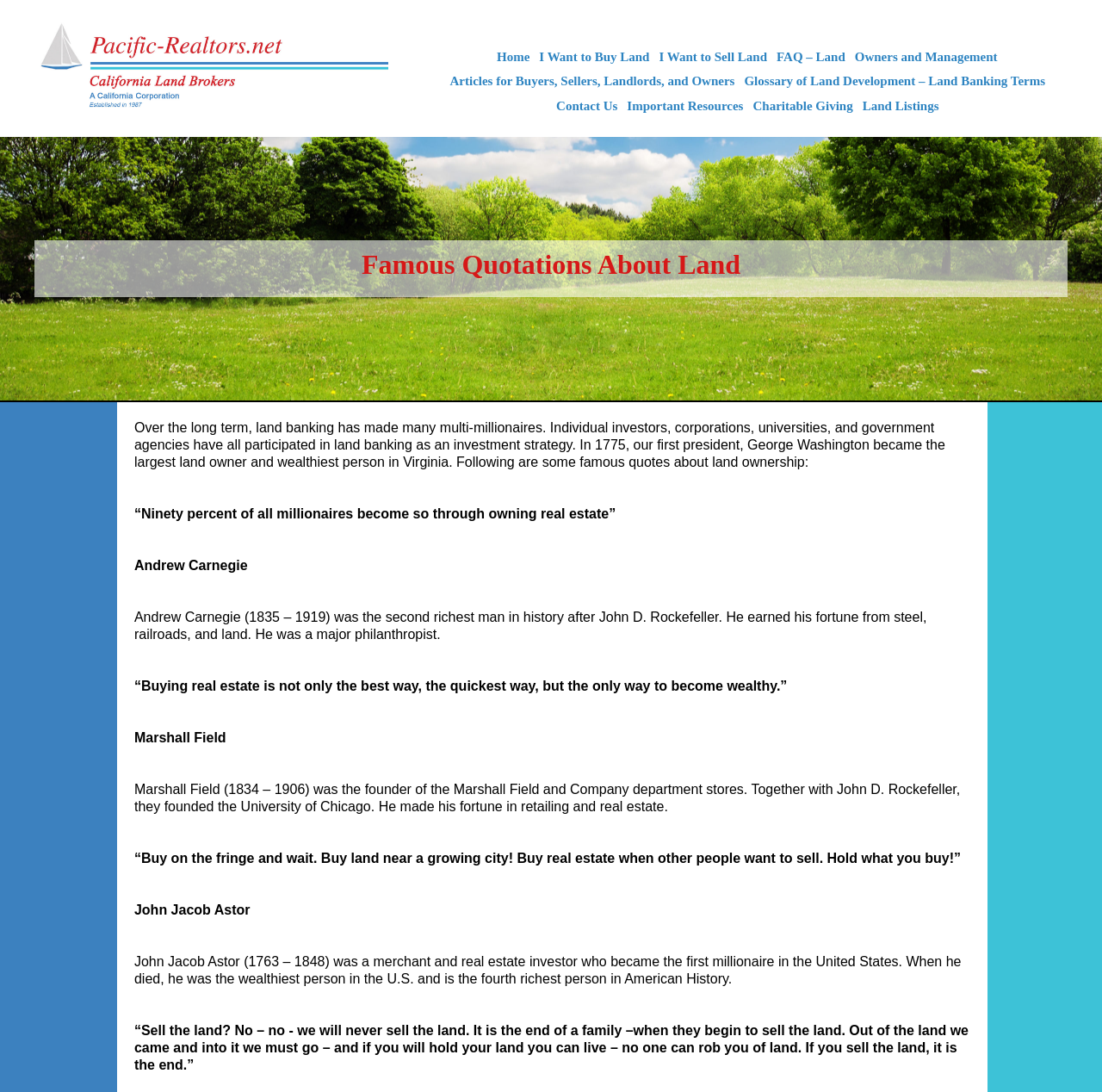Respond to the following question using a concise word or phrase: 
What is the theme of the quotes on this webpage?

Importance of land ownership